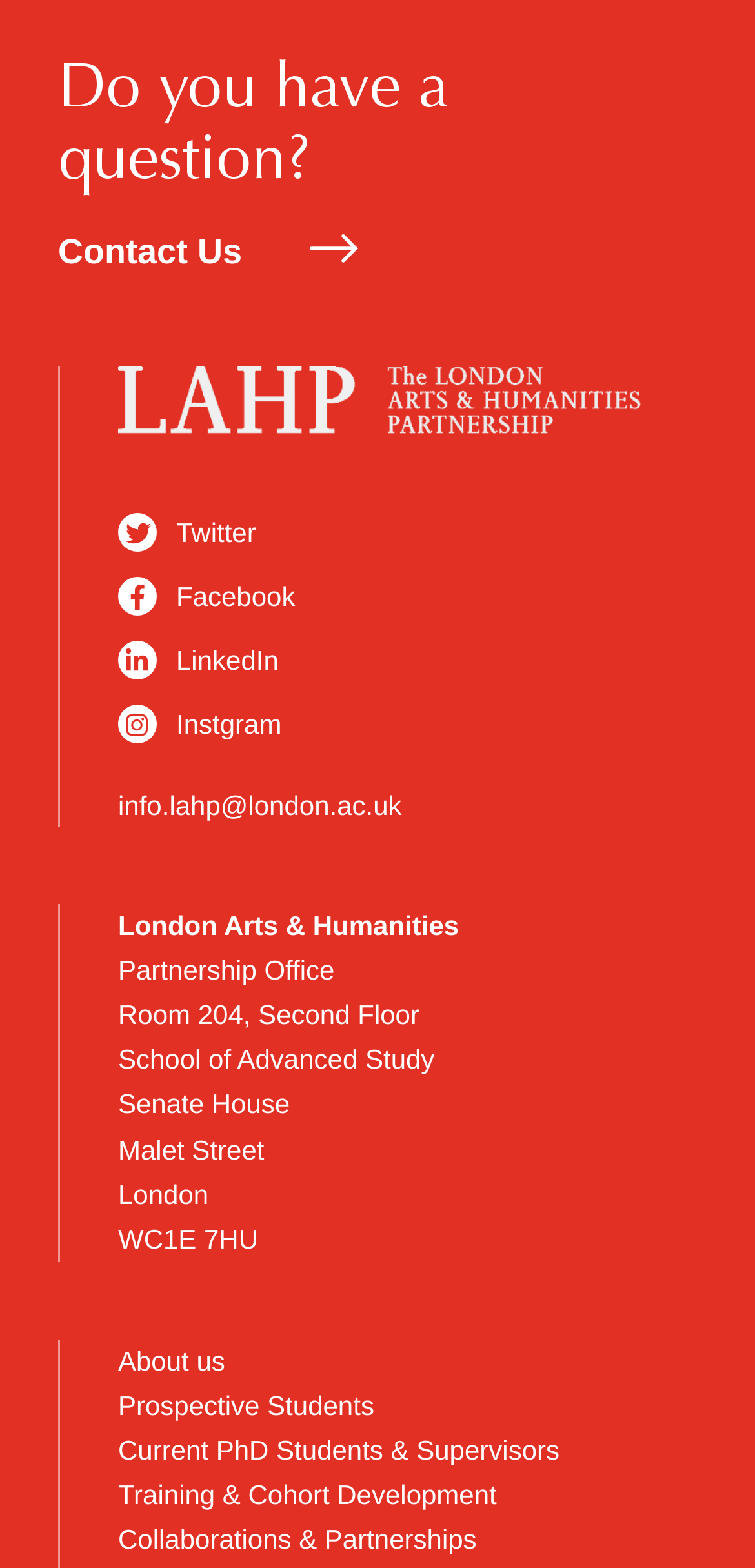Please mark the bounding box coordinates of the area that should be clicked to carry out the instruction: "go to Mountain Nugget Bodyworks page".

None